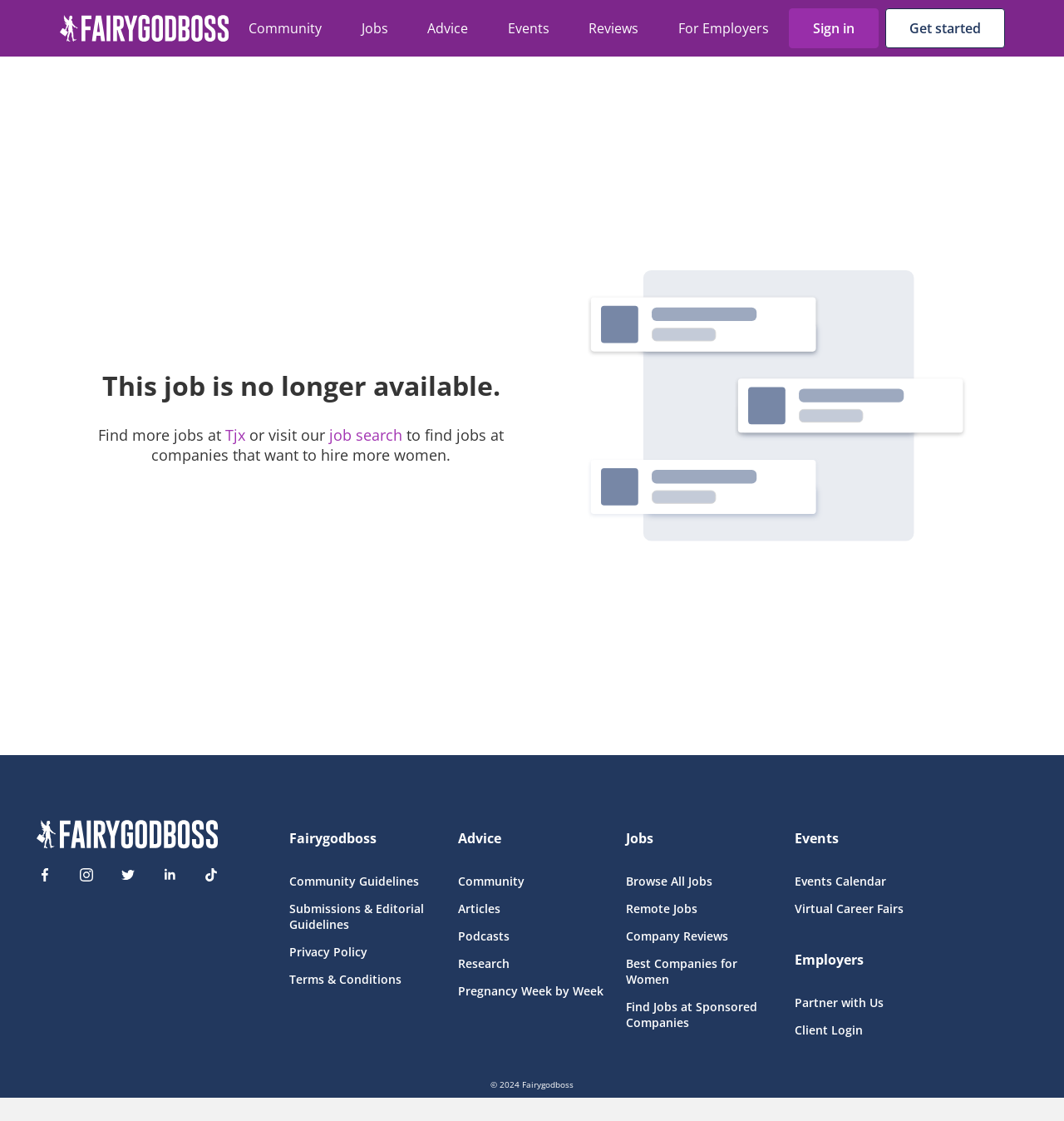What is the status of the job posting?
Using the image as a reference, give an elaborate response to the question.

On the webpage, there is a heading that says 'This job is no longer available.' This indicates that the job posting is no longer active or available.